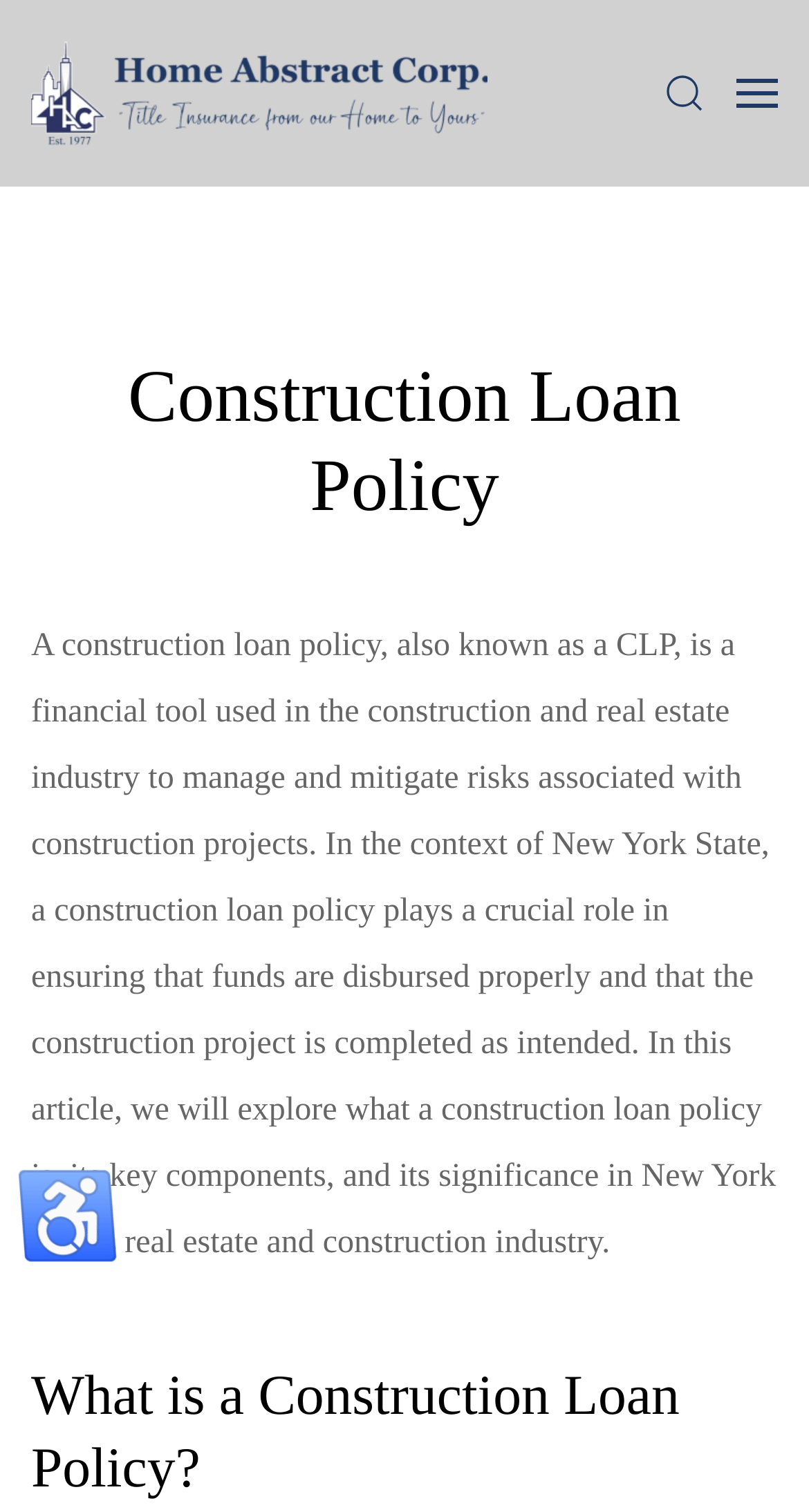What is the topic of the webpage?
Please provide a comprehensive answer based on the information in the image.

The topic of the webpage is indicated by the heading element 'Construction Loan Policy' located at the top of the webpage, with a bounding box coordinate of [0.038, 0.233, 0.962, 0.351]. This heading is followed by a subheading 'What is a Construction Loan Policy?' which further supports the topic of the webpage.